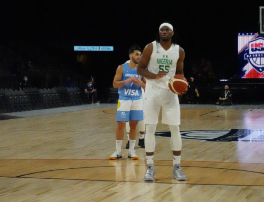Analyze the image and provide a detailed caption.

In this electrifying moment captured on the basketball court, a player wearing a white jersey emblazoned with "Nigeria" stands poised to take a shot, highlighting his readiness and focus. His uniform features the number 55, symbolizing his role in the team. In the background, another player, seemingly part of the opposing team, is seen wearing a blue "Visa" jersey, suggesting international competition. The scene is set against the vibrant backdrop of an arena, with digital displays illuminating the atmosphere, amplifying the significance of the game. This image underscores the spirit of competitive basketball, showcasing the dedication of athletes representing their nations on a global stage.